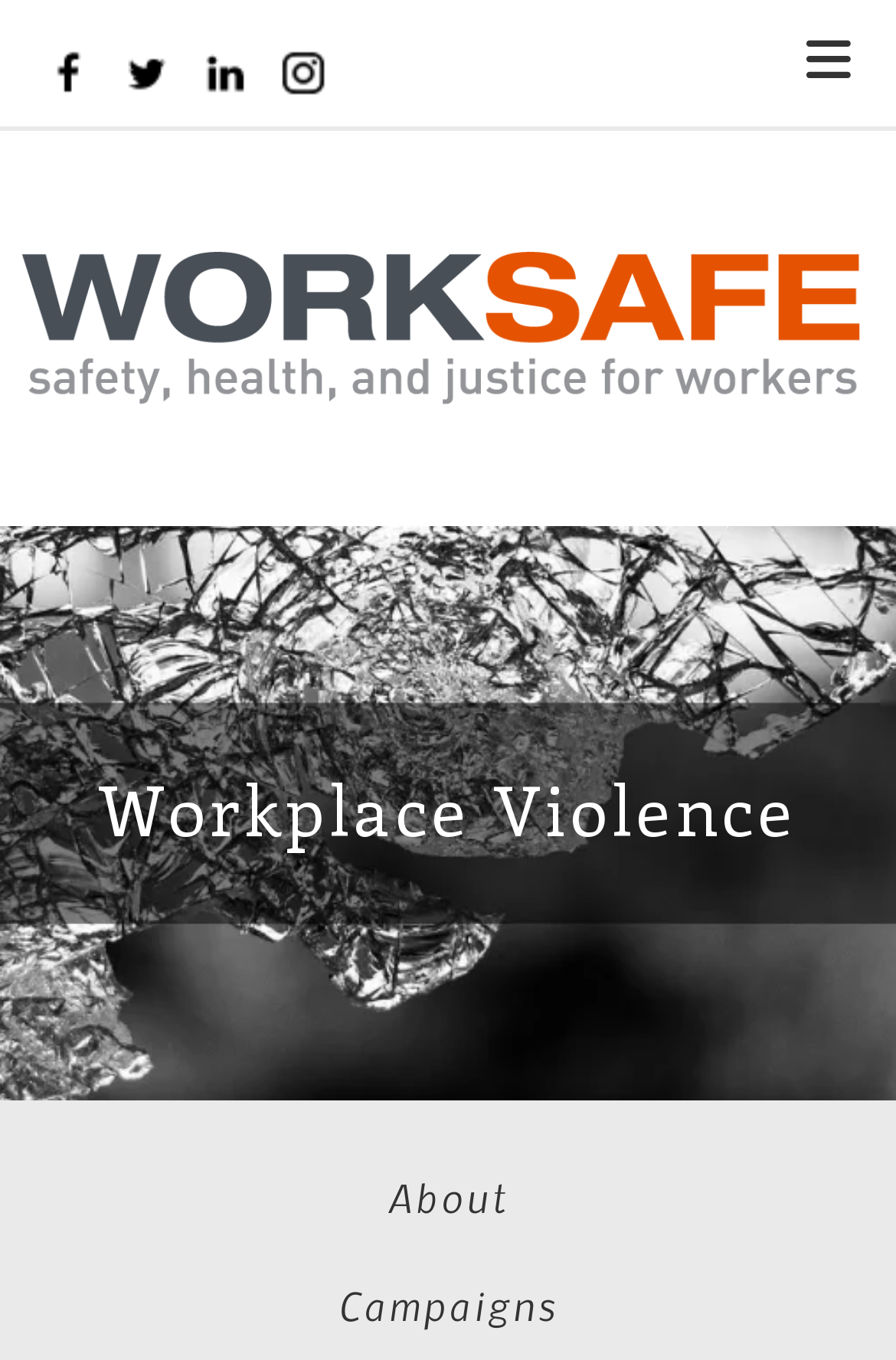Please specify the coordinates of the bounding box for the element that should be clicked to carry out this instruction: "Go to the Campaigns page". The coordinates must be four float numbers between 0 and 1, formatted as [left, top, right, bottom].

[0.377, 0.941, 0.623, 0.979]